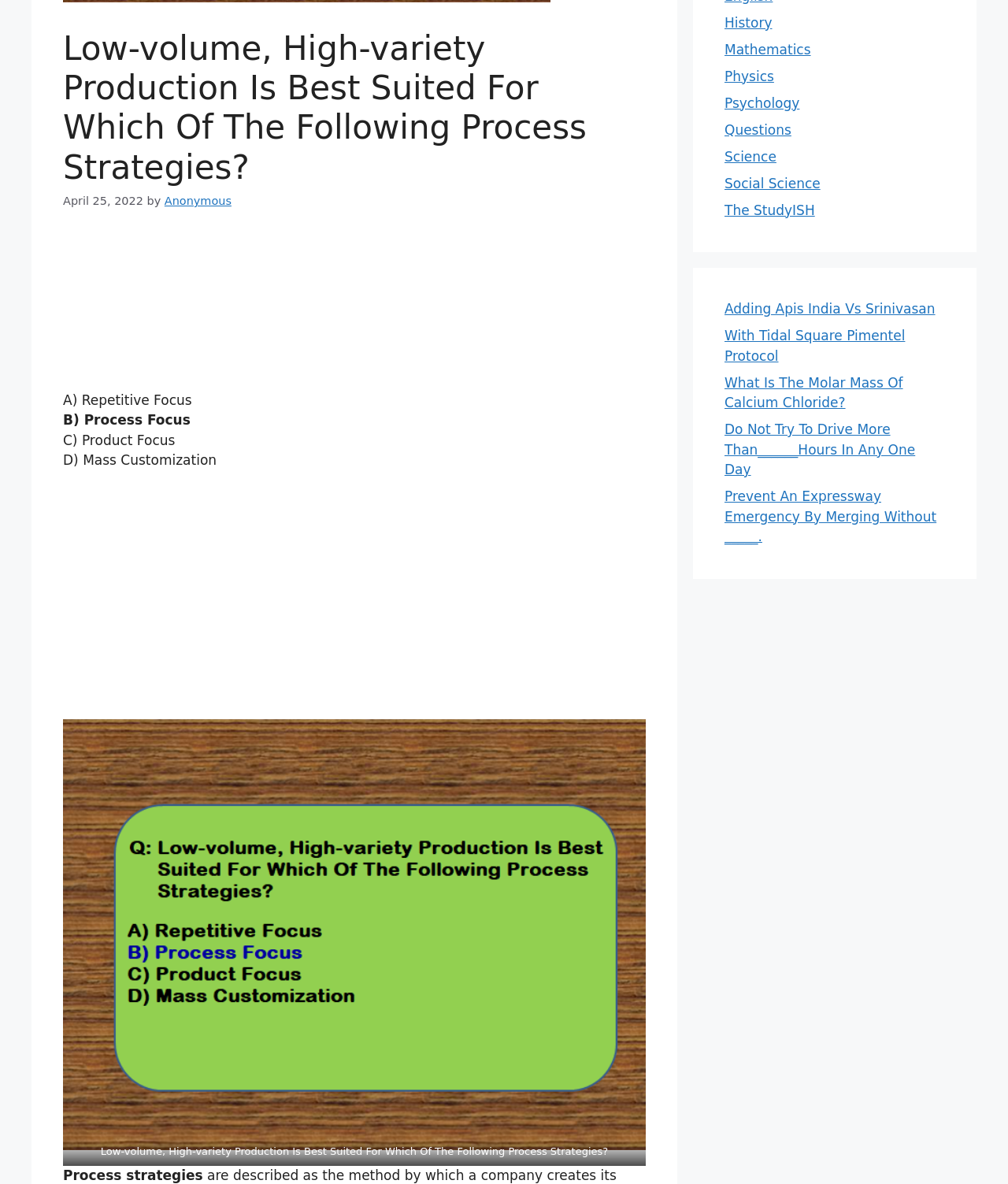Extract the bounding box coordinates of the UI element described: "aria-label="Advertisement" name="aswift_2" title="Advertisement"". Provide the coordinates in the format [left, top, right, bottom] with values ranging from 0 to 1.

[0.062, 0.2, 0.641, 0.323]